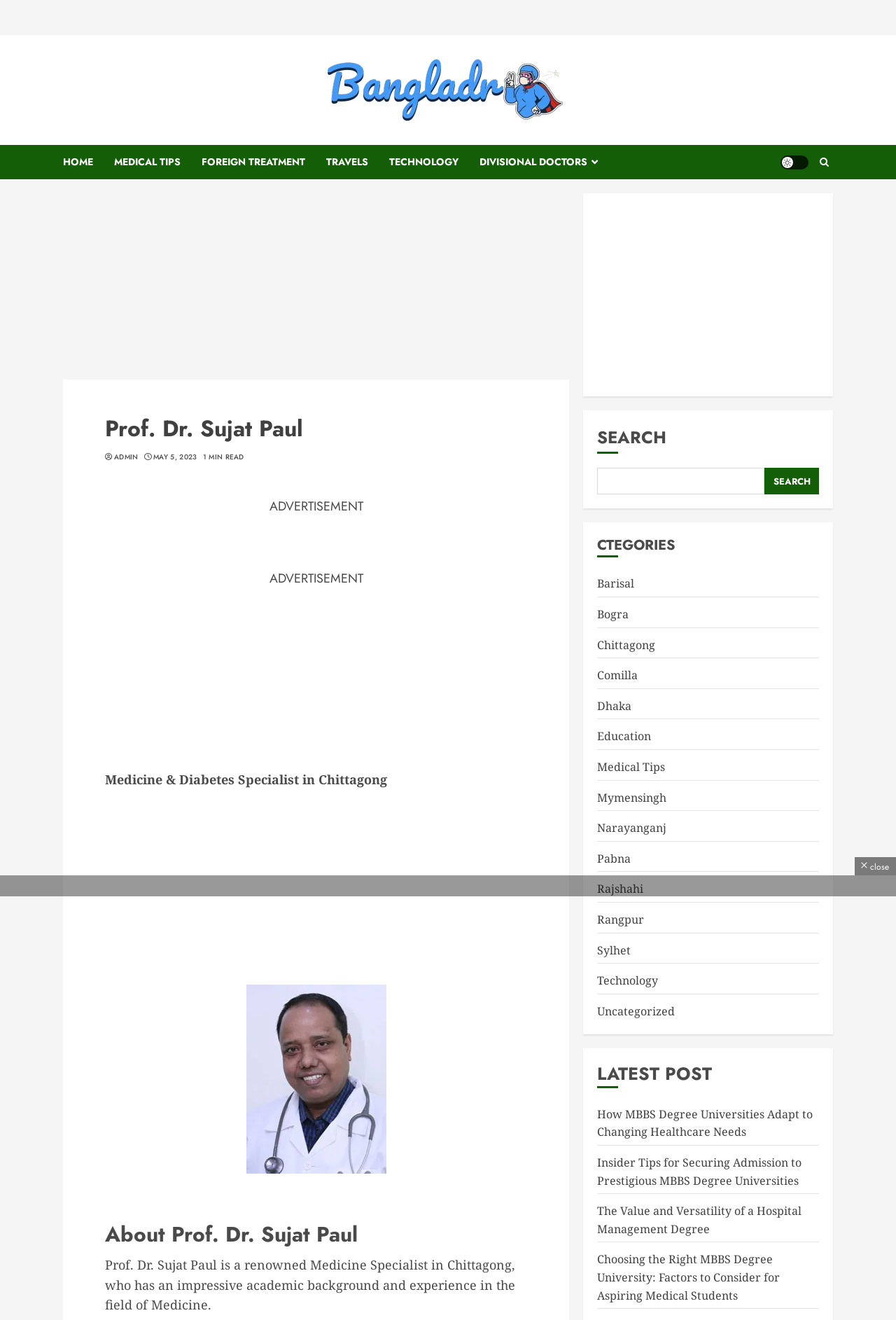Please respond in a single word or phrase: 
Is there a search function on the webpage?

Yes